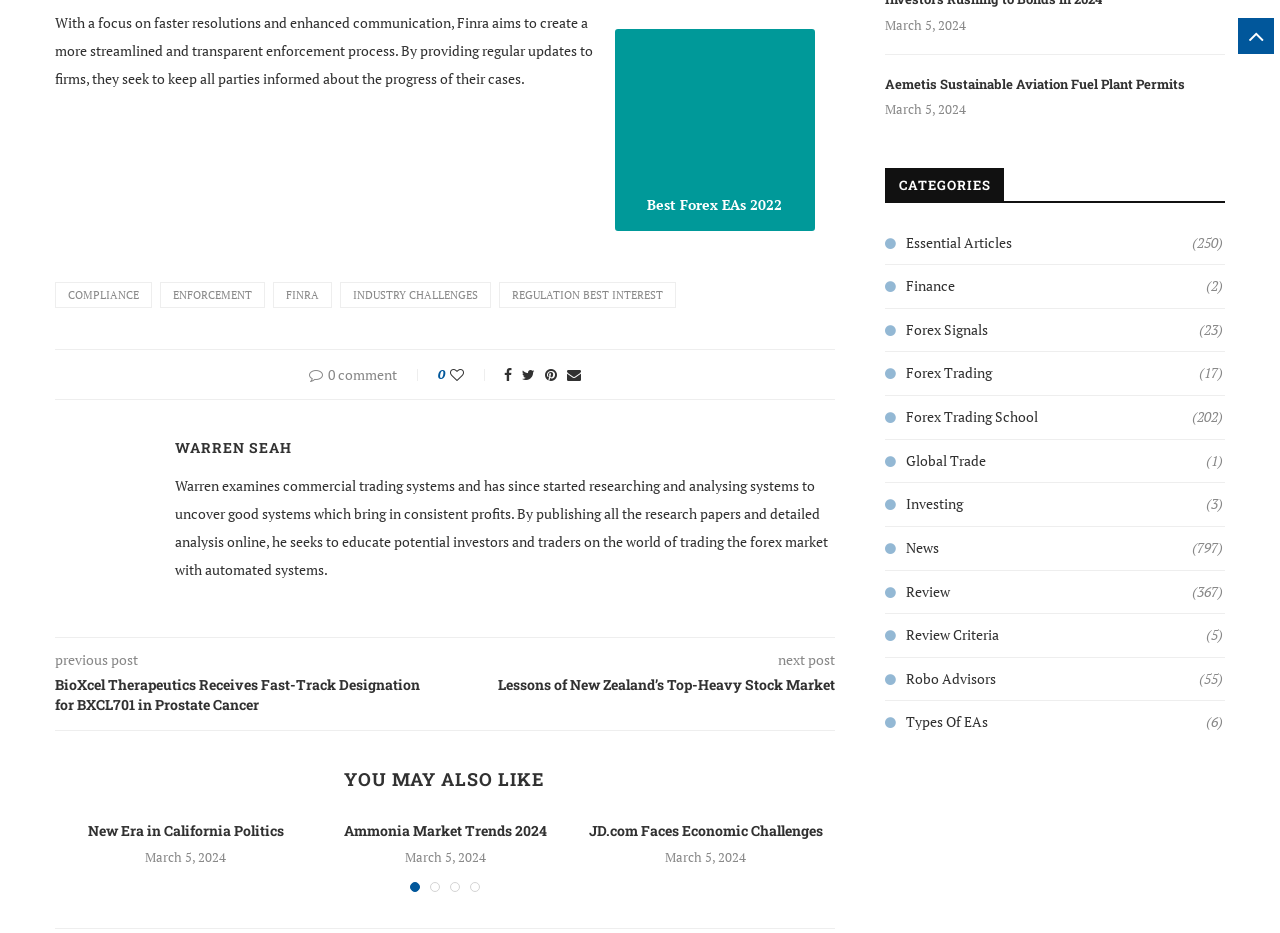Identify the bounding box of the UI element that matches this description: "Enforcement".

[0.125, 0.302, 0.207, 0.331]